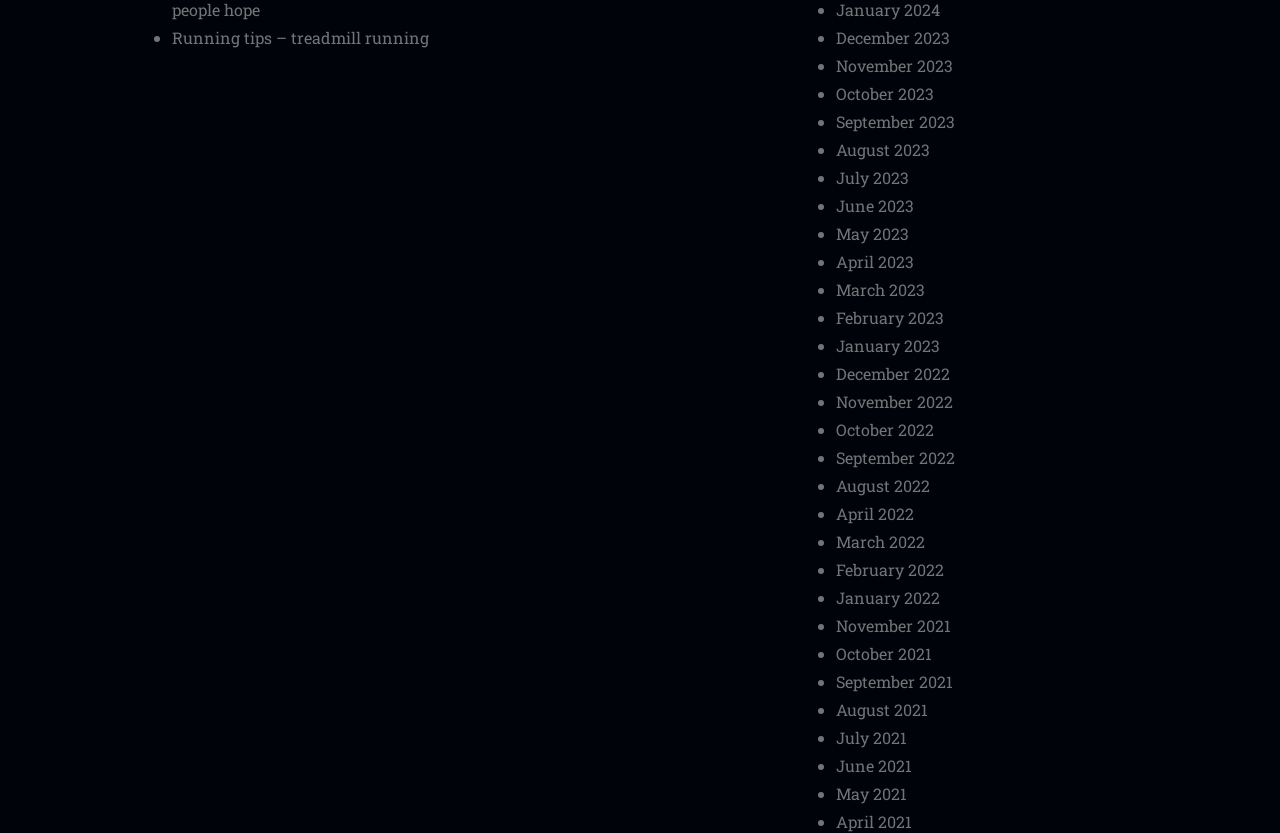Please determine the bounding box coordinates of the element to click on in order to accomplish the following task: "View running tips". Ensure the coordinates are four float numbers ranging from 0 to 1, i.e., [left, top, right, bottom].

[0.134, 0.033, 0.335, 0.058]